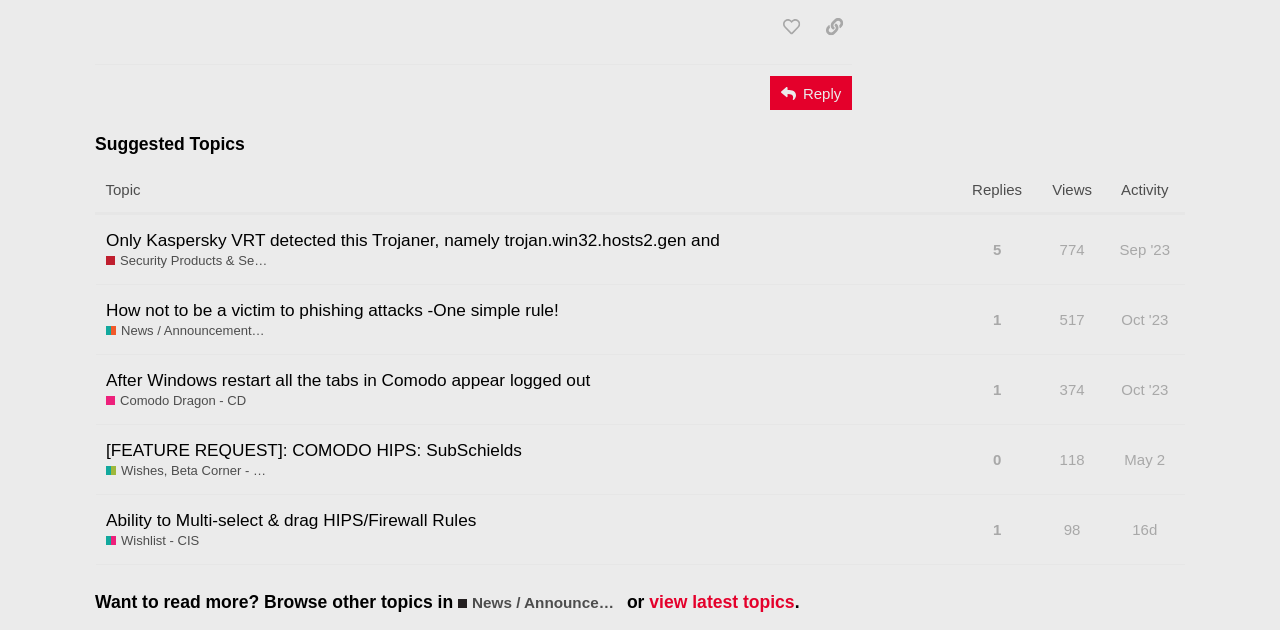Please identify the bounding box coordinates of the element's region that needs to be clicked to fulfill the following instruction: "Browse other topics in News / Announcements / Feedback - CSE". The bounding box coordinates should consist of four float numbers between 0 and 1, i.e., [left, top, right, bottom].

[0.358, 0.943, 0.486, 0.972]